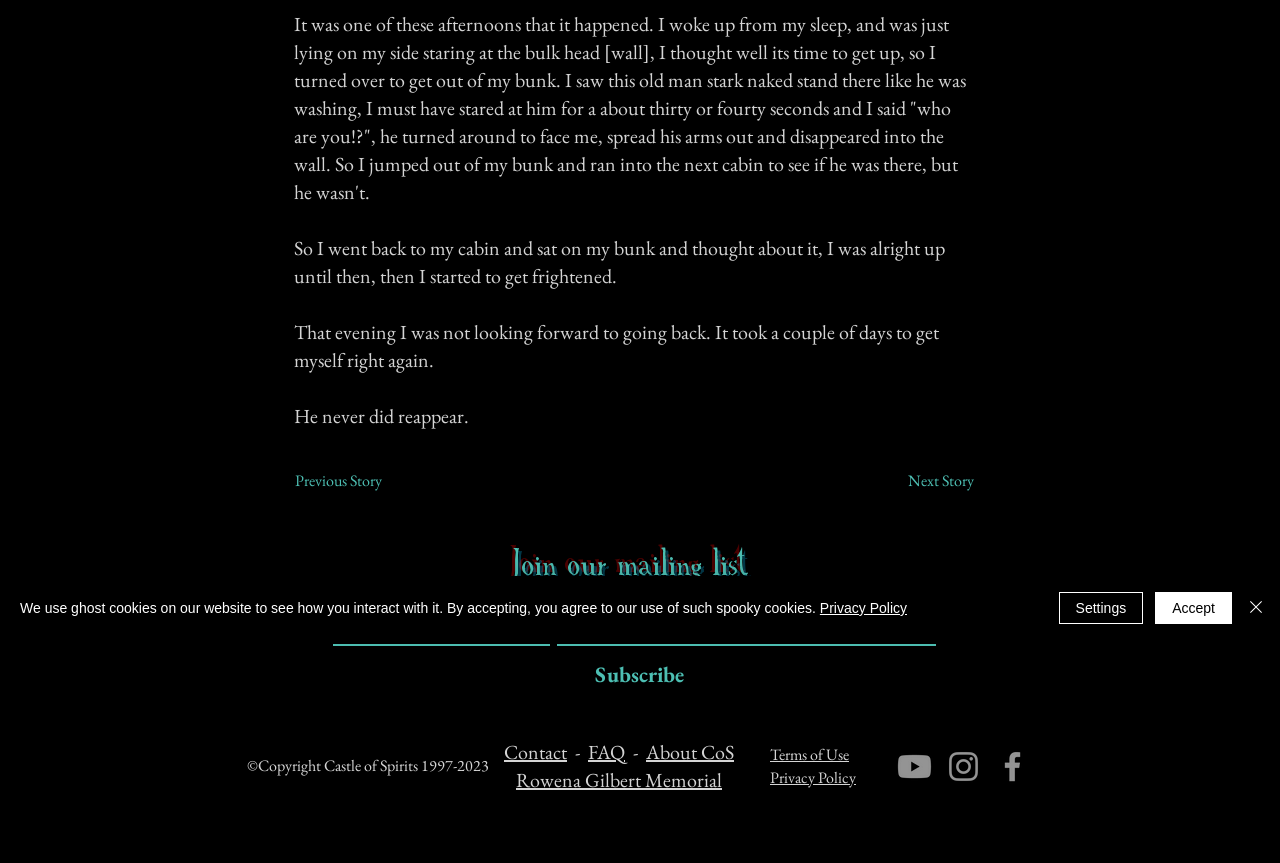Using the description "Subscribe", predict the bounding box of the relevant HTML element.

[0.456, 0.756, 0.535, 0.81]